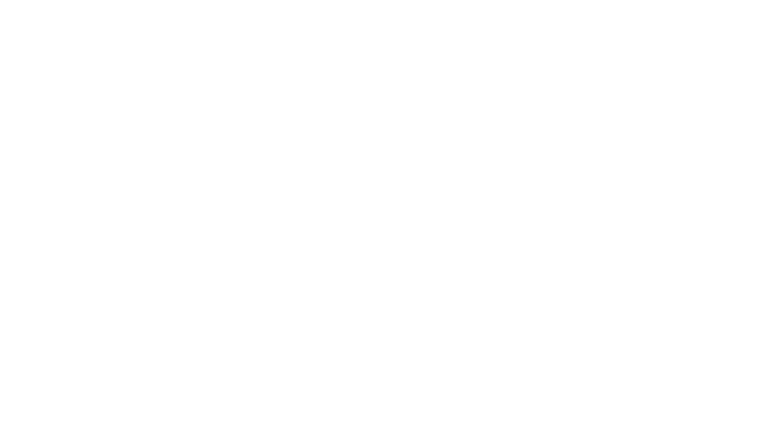What does the Xiaoqiang Robot Model illustrate?
Kindly offer a comprehensive and detailed response to the question.

The Xiaoqiang Robot Model illustrates the robot's real-time pose, which is highlighted in the caption as one of its capabilities in providing visual feedback during various operations. This suggests that the model is capable of displaying the robot's current position and orientation in real-time.